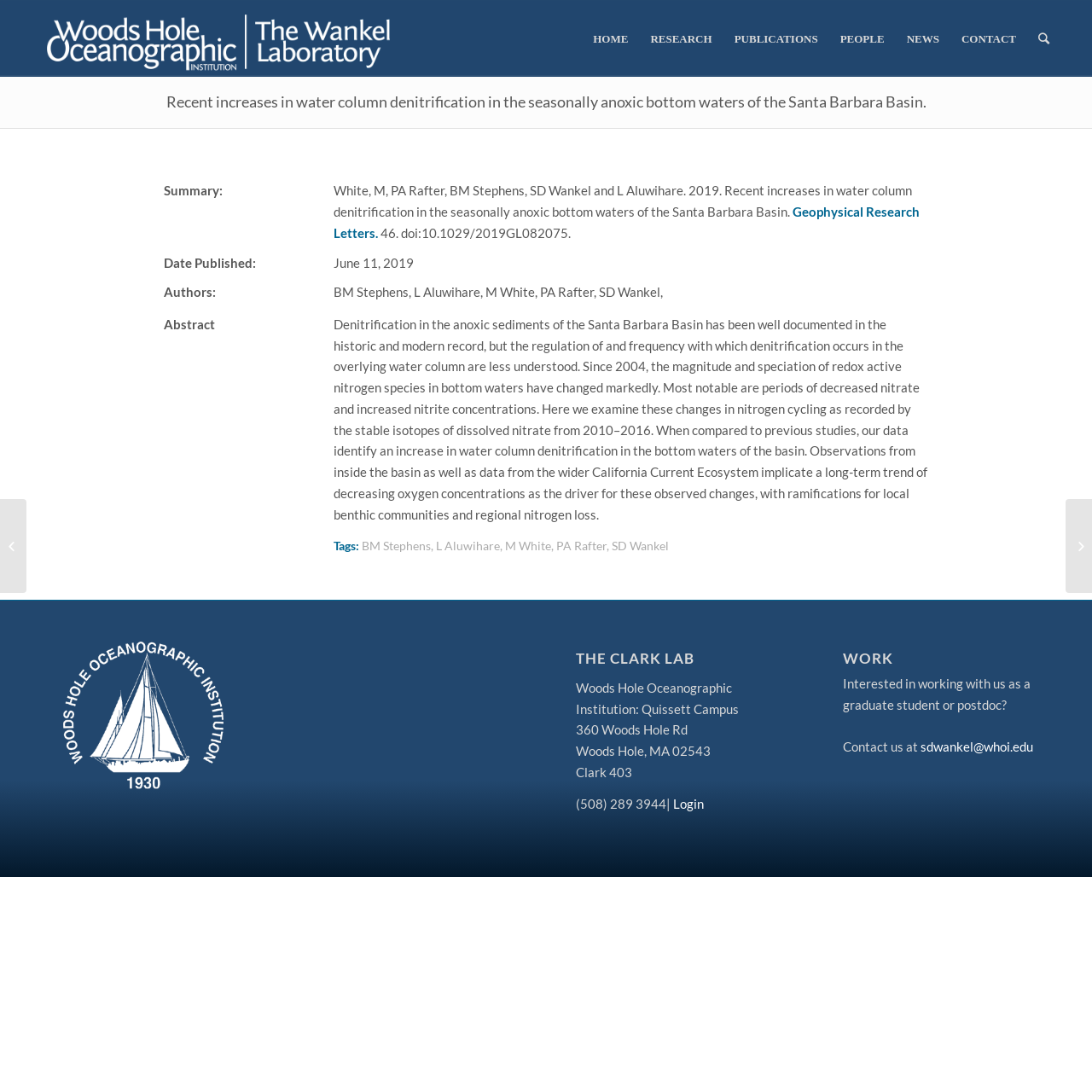Determine the bounding box coordinates for the UI element described. Format the coordinates as (top-left x, top-left y, bottom-right x, bottom-right y) and ensure all values are between 0 and 1. Element description: BM Stephens

[0.331, 0.494, 0.395, 0.506]